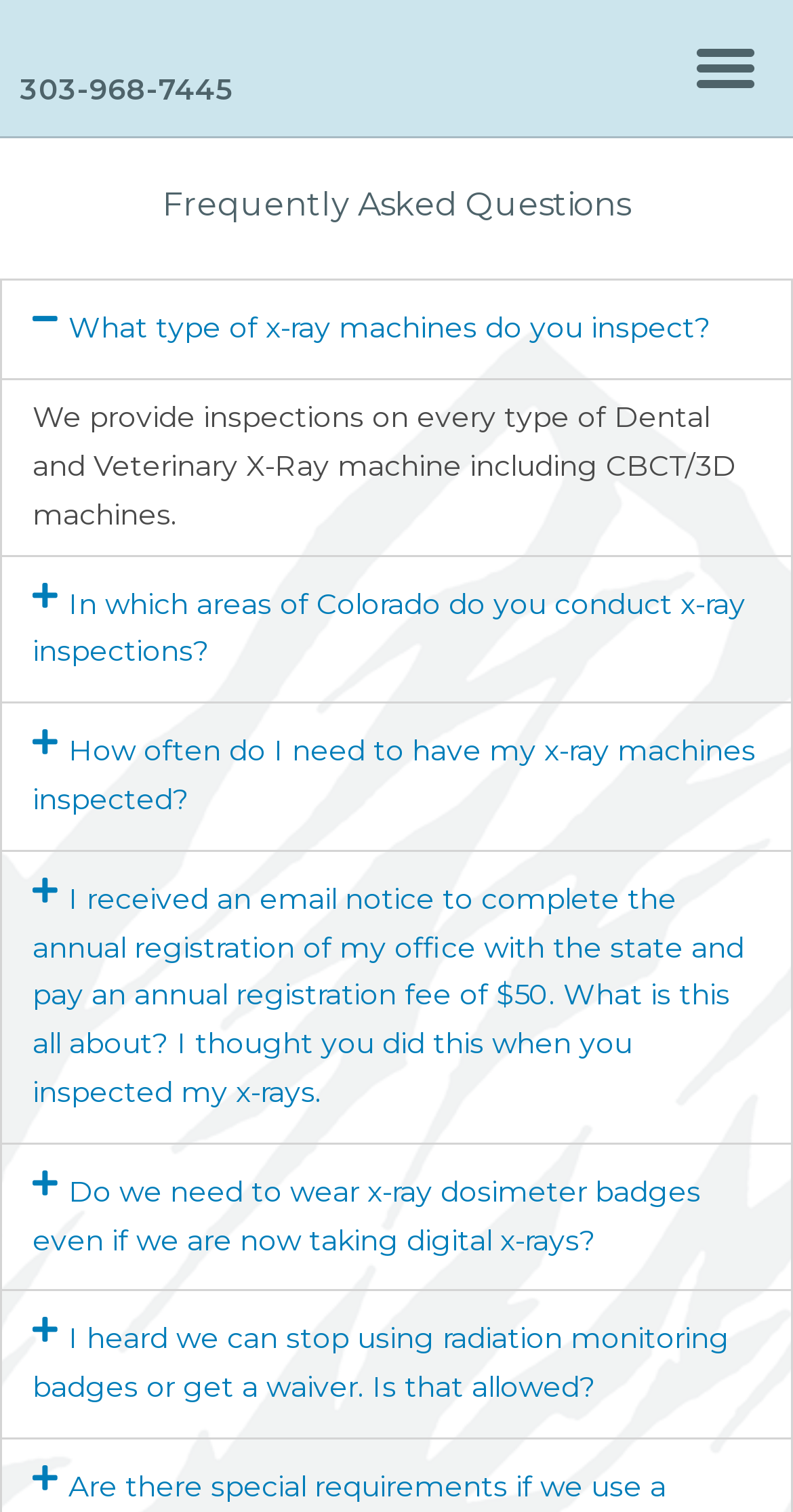What is the topic of the fourth question in the FAQ section? Please answer the question using a single word or phrase based on the image.

Annual registration of office with the state